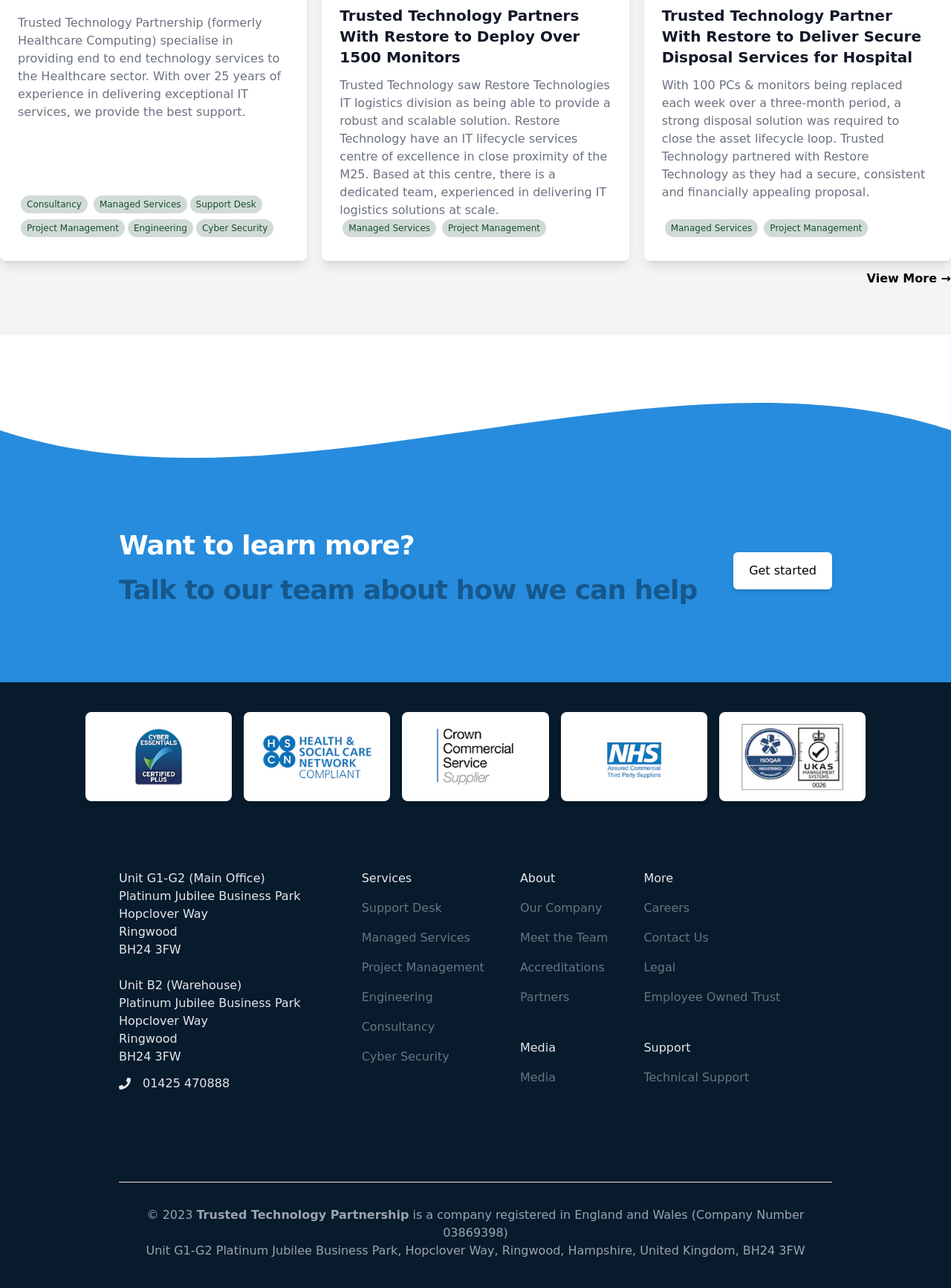Could you specify the bounding box coordinates for the clickable section to complete the following instruction: "Call 01425 470888"?

[0.15, 0.834, 0.241, 0.848]